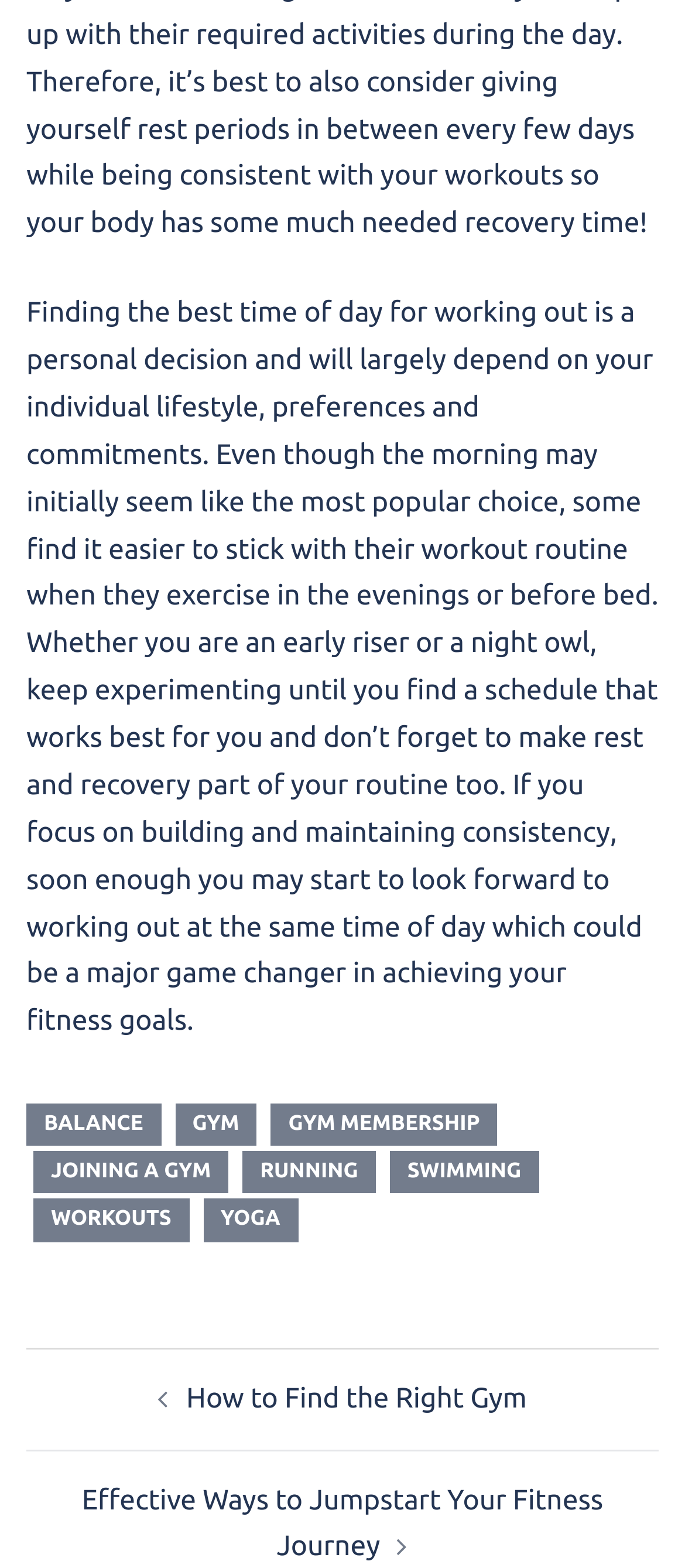Locate the bounding box coordinates of the element you need to click to accomplish the task described by this instruction: "Click on BALANCE link".

[0.038, 0.704, 0.235, 0.731]